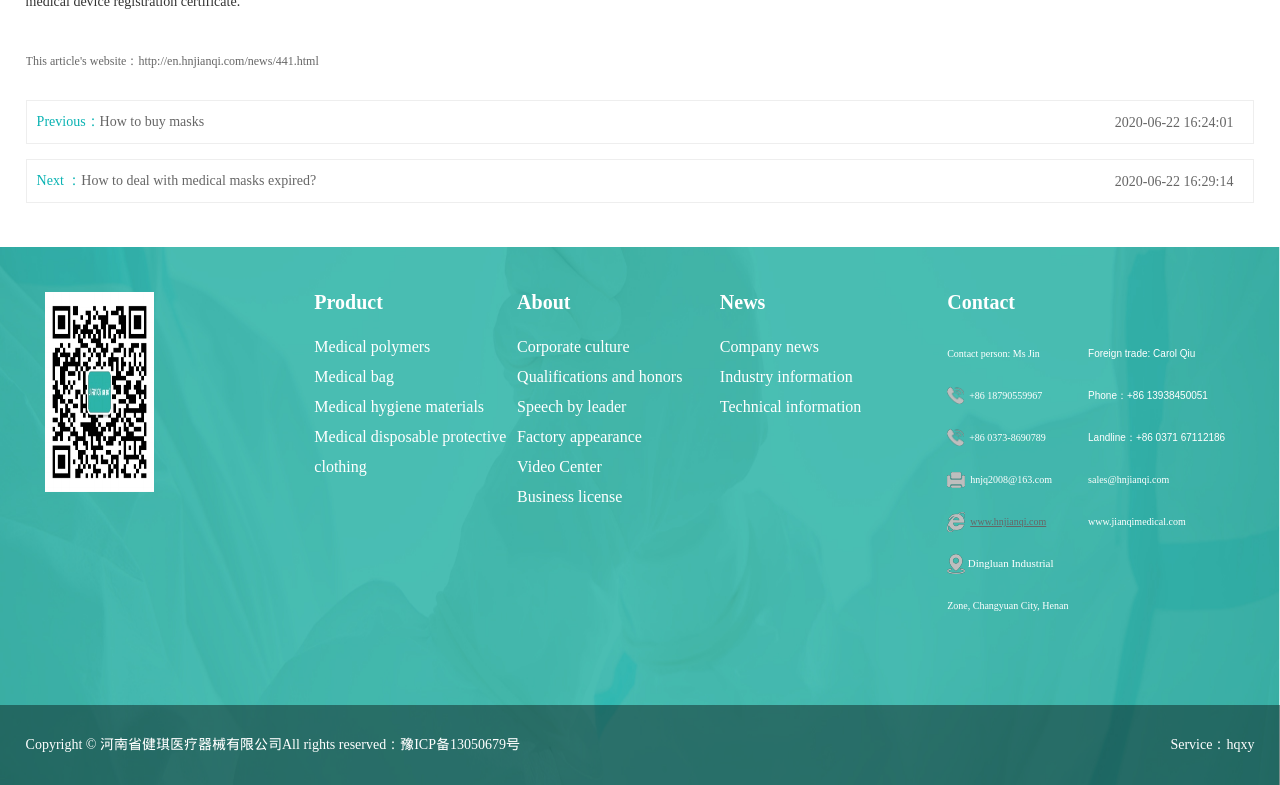Please find and report the bounding box coordinates of the element to click in order to perform the following action: "Click on the 'How to buy masks' link". The coordinates should be expressed as four float numbers between 0 and 1, in the format [left, top, right, bottom].

[0.078, 0.142, 0.785, 0.17]